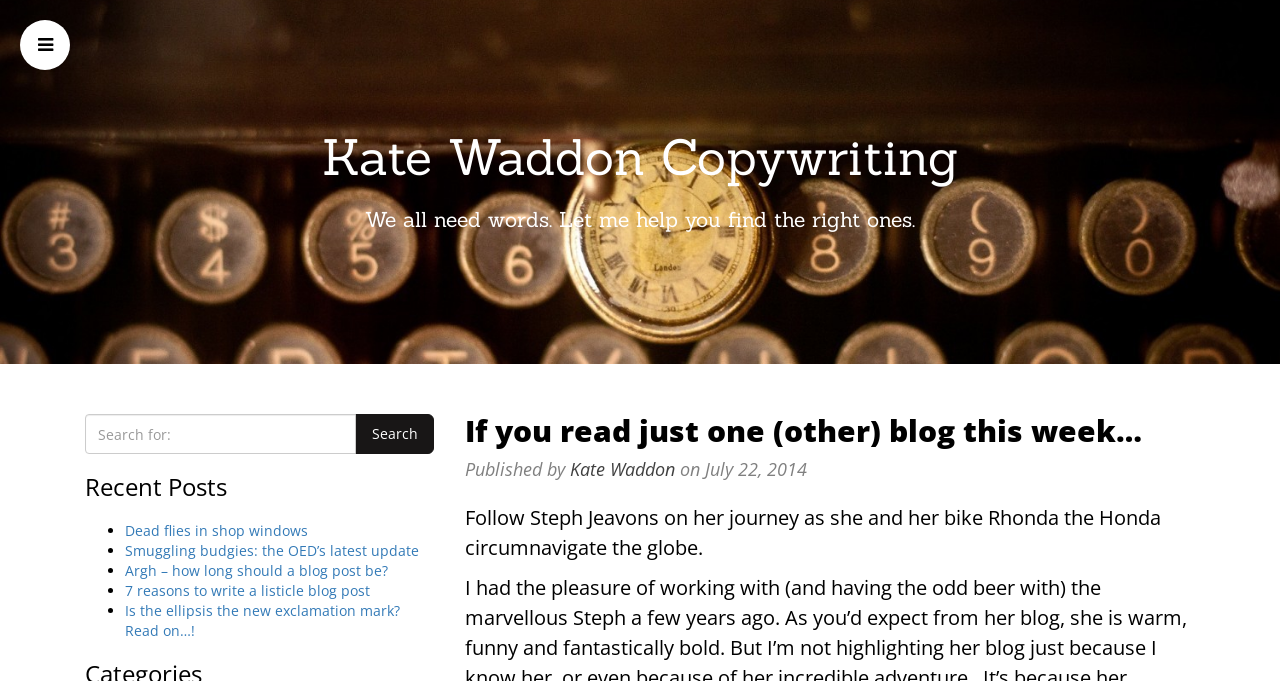Identify the bounding box coordinates of the section that should be clicked to achieve the task described: "Visit Kate Waddon Copywriting homepage".

[0.251, 0.184, 0.749, 0.278]